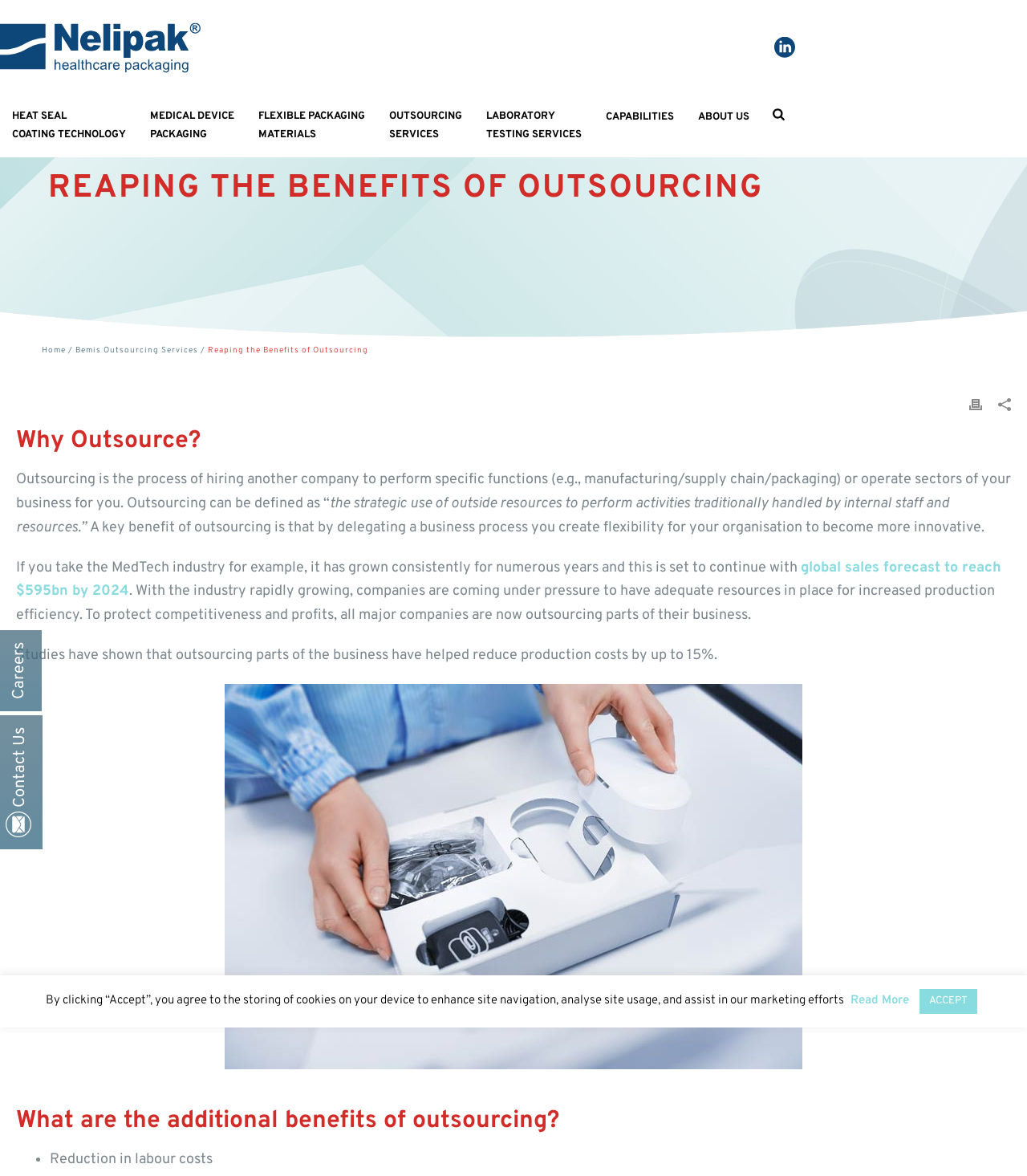Determine the primary headline of the webpage.

REAPING THE BENEFITS OF OUTSOURCING